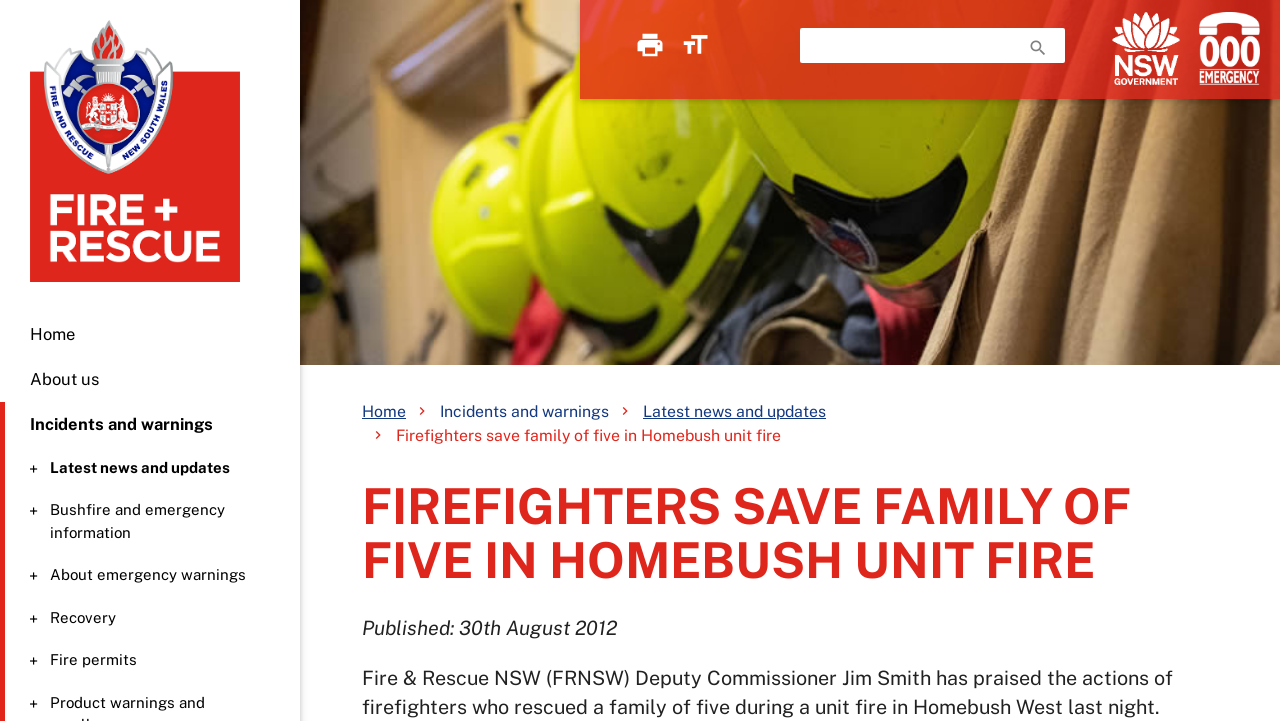Provide the bounding box coordinates for the specified HTML element described in this description: "parent_node: Search our website name="q"". The coordinates should be four float numbers ranging from 0 to 1, in the format [left, top, right, bottom].

[0.625, 0.039, 0.832, 0.087]